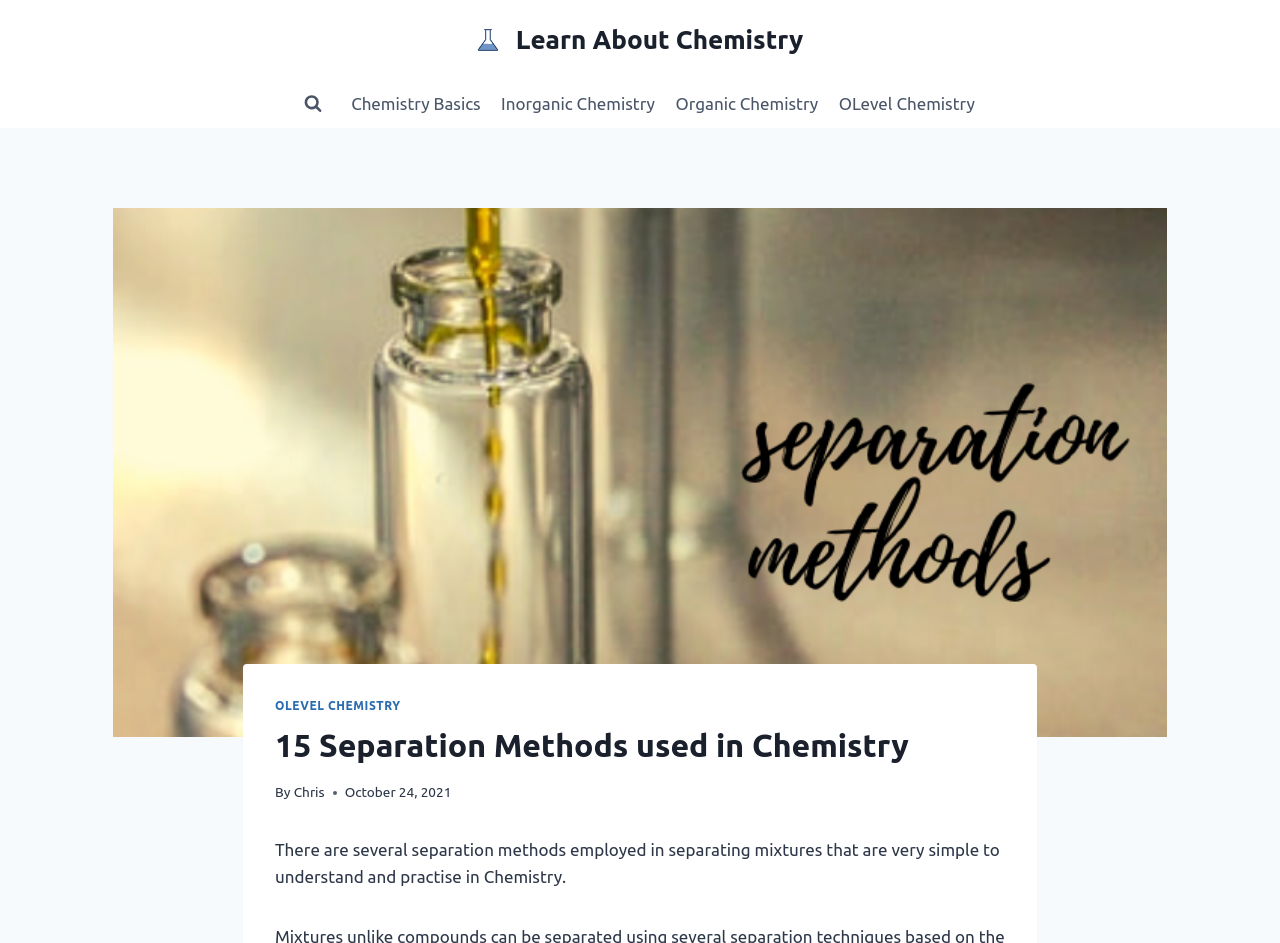Identify and extract the heading text of the webpage.

15 Separation Methods used in Chemistry